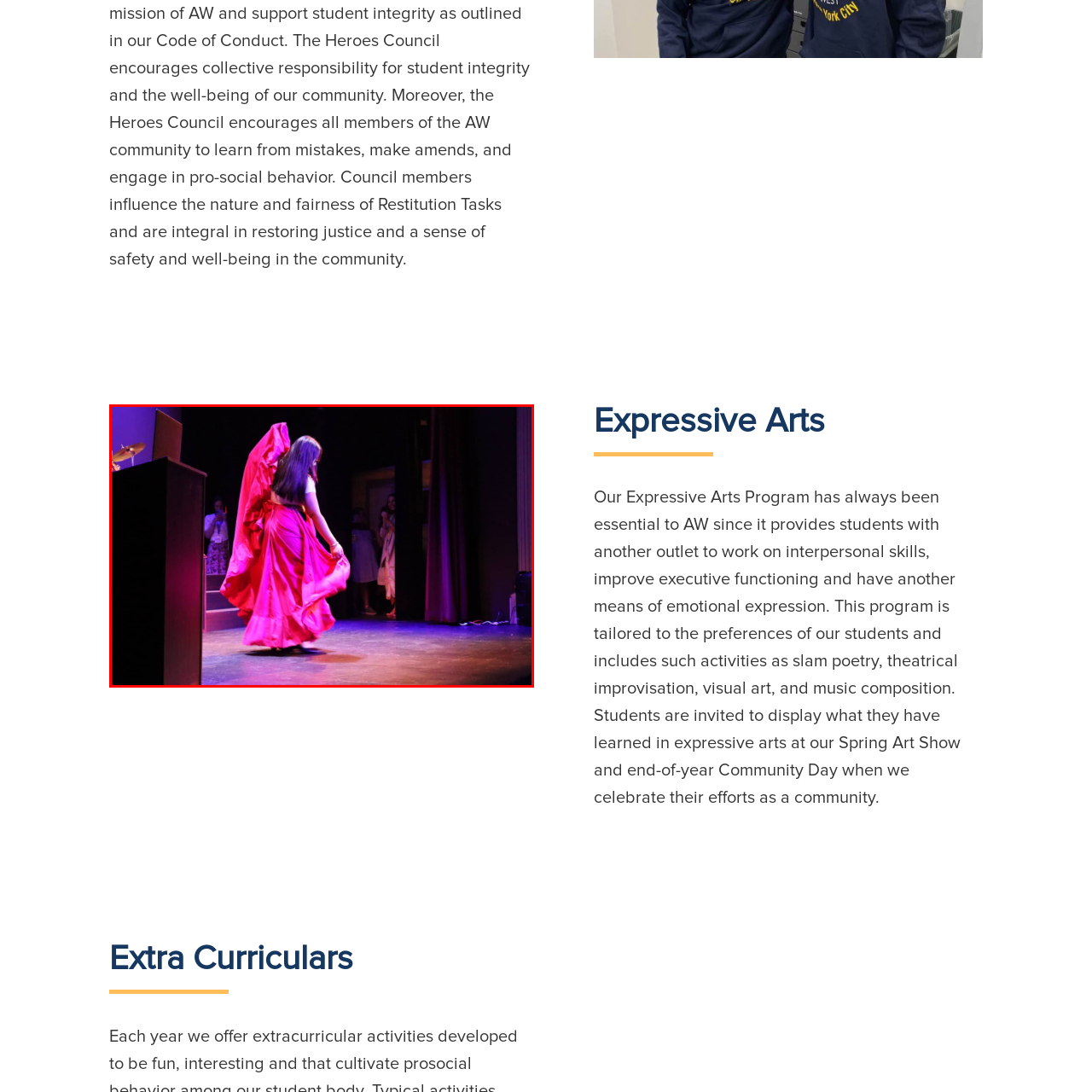Inspect the area marked by the red box and provide a short answer to the question: Where is the performance taking place?

on stage